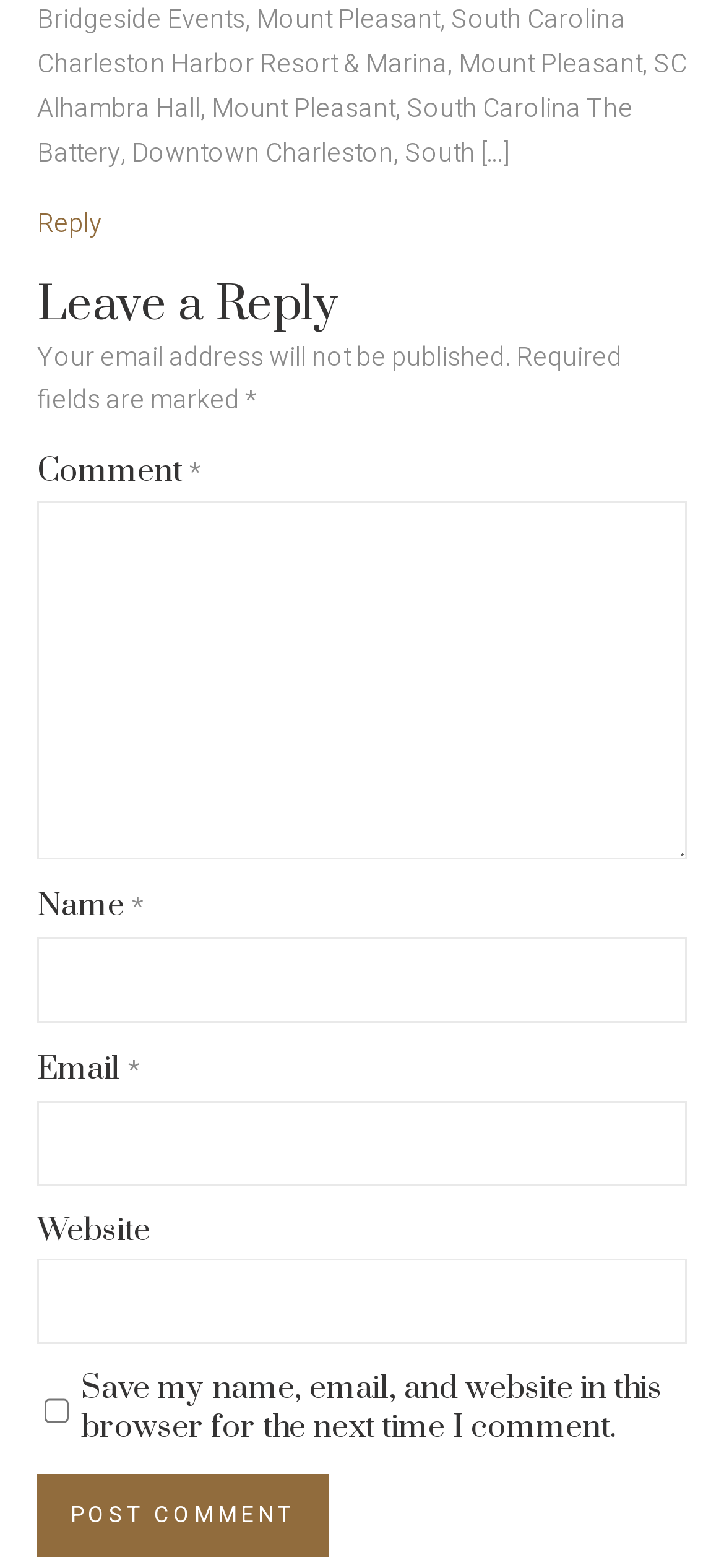Identify the bounding box coordinates of the section that should be clicked to achieve the task described: "Reply to the Charleston Wedding Photographer comment".

[0.051, 0.46, 0.141, 0.485]